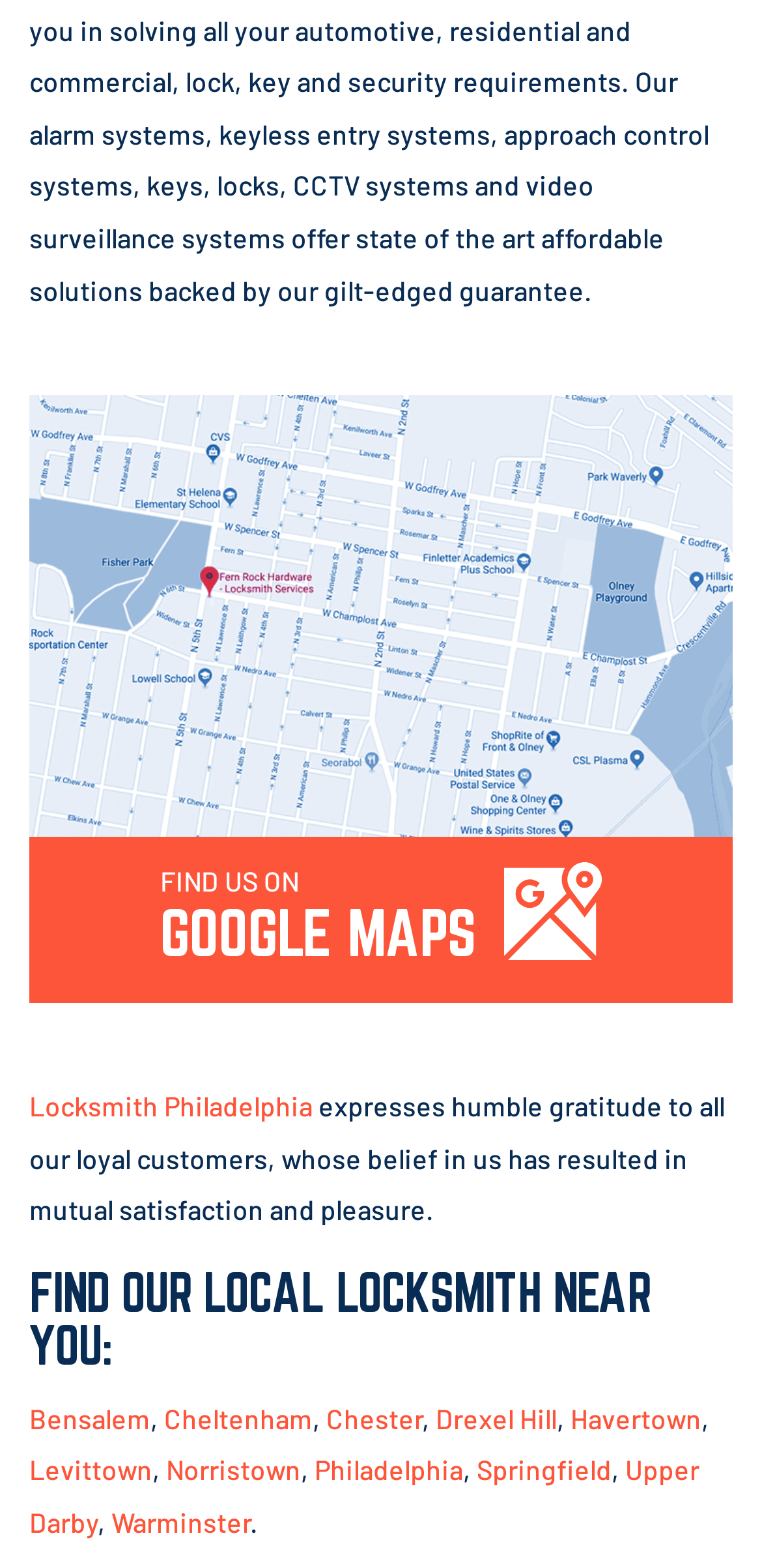Please specify the bounding box coordinates for the clickable region that will help you carry out the instruction: "Visit Locksmith Philadelphia".

[0.038, 0.695, 0.41, 0.716]